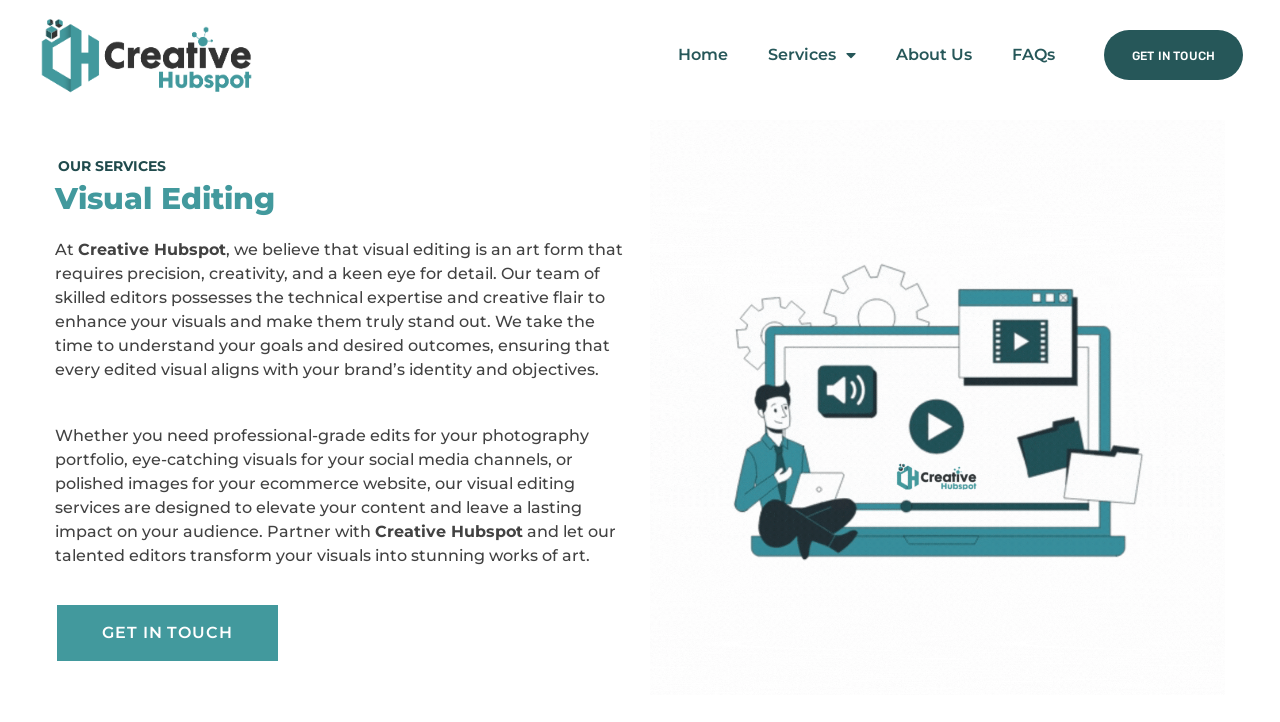What is the purpose of the visual editing service?
Based on the image, give a concise answer in the form of a single word or short phrase.

To elevate content and leave a lasting impact